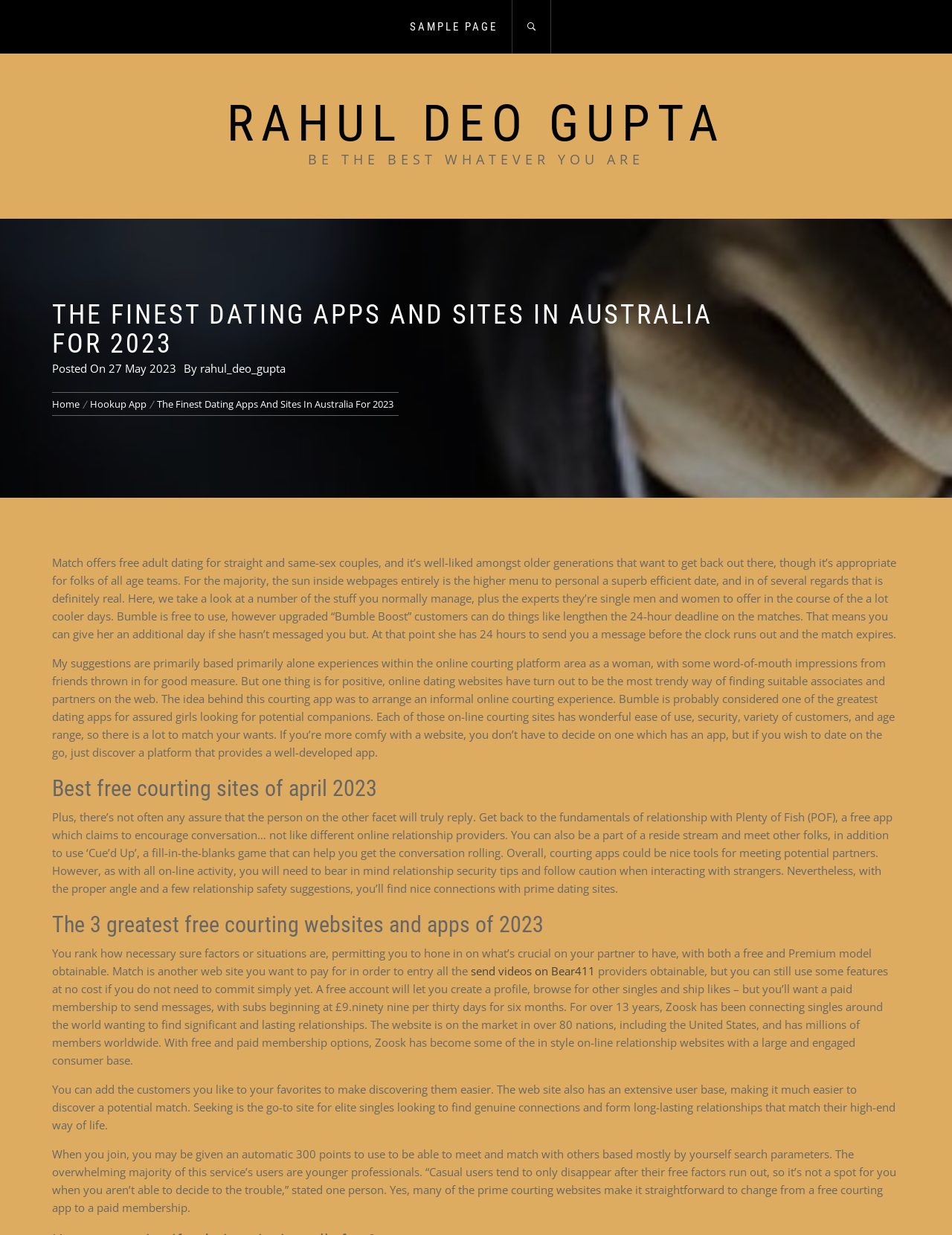Answer the question in a single word or phrase:
What is the author of the article?

Rahul Deo Gupta